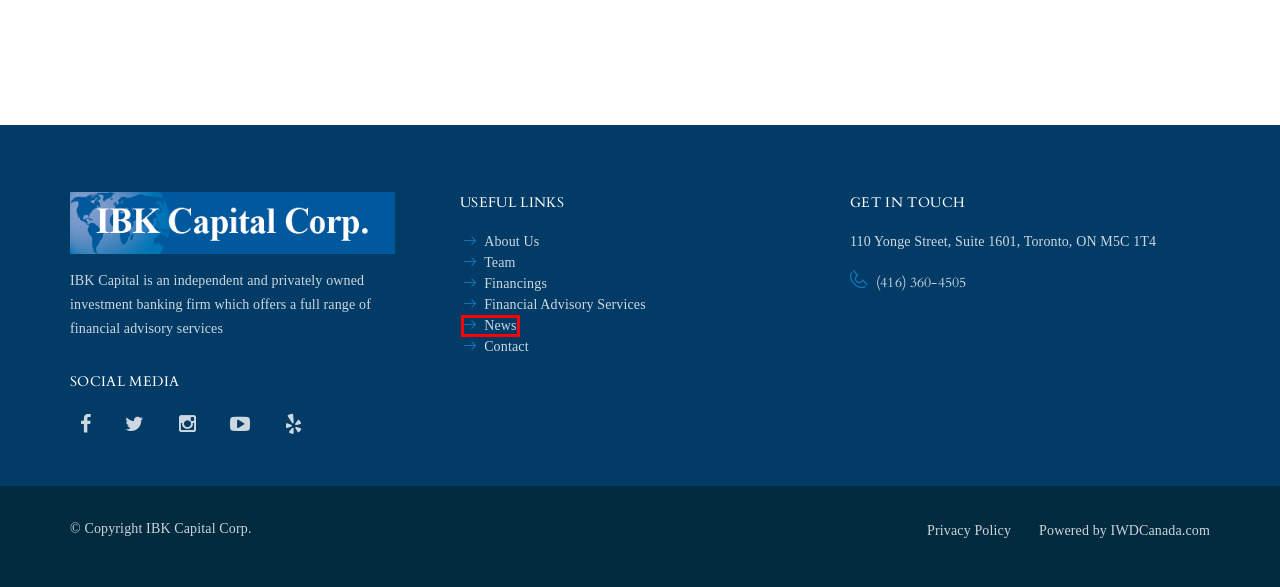Look at the screenshot of a webpage that includes a red bounding box around a UI element. Select the most appropriate webpage description that matches the page seen after clicking the highlighted element. Here are the candidates:
A. Precious Metals Group - IBK Capital
B. Privacy Policy - IBK Capital
C. Web Design, Updates, Hosting & Related Services - Toronto, Ontario
D. Mining Industry Development - IBK Capital
E. News - IBK Capital
F. Philanthropy - IBK Capital
G. The Firm - IBK Capital
H. Privatizations and Restructurings - IBK Capital

E